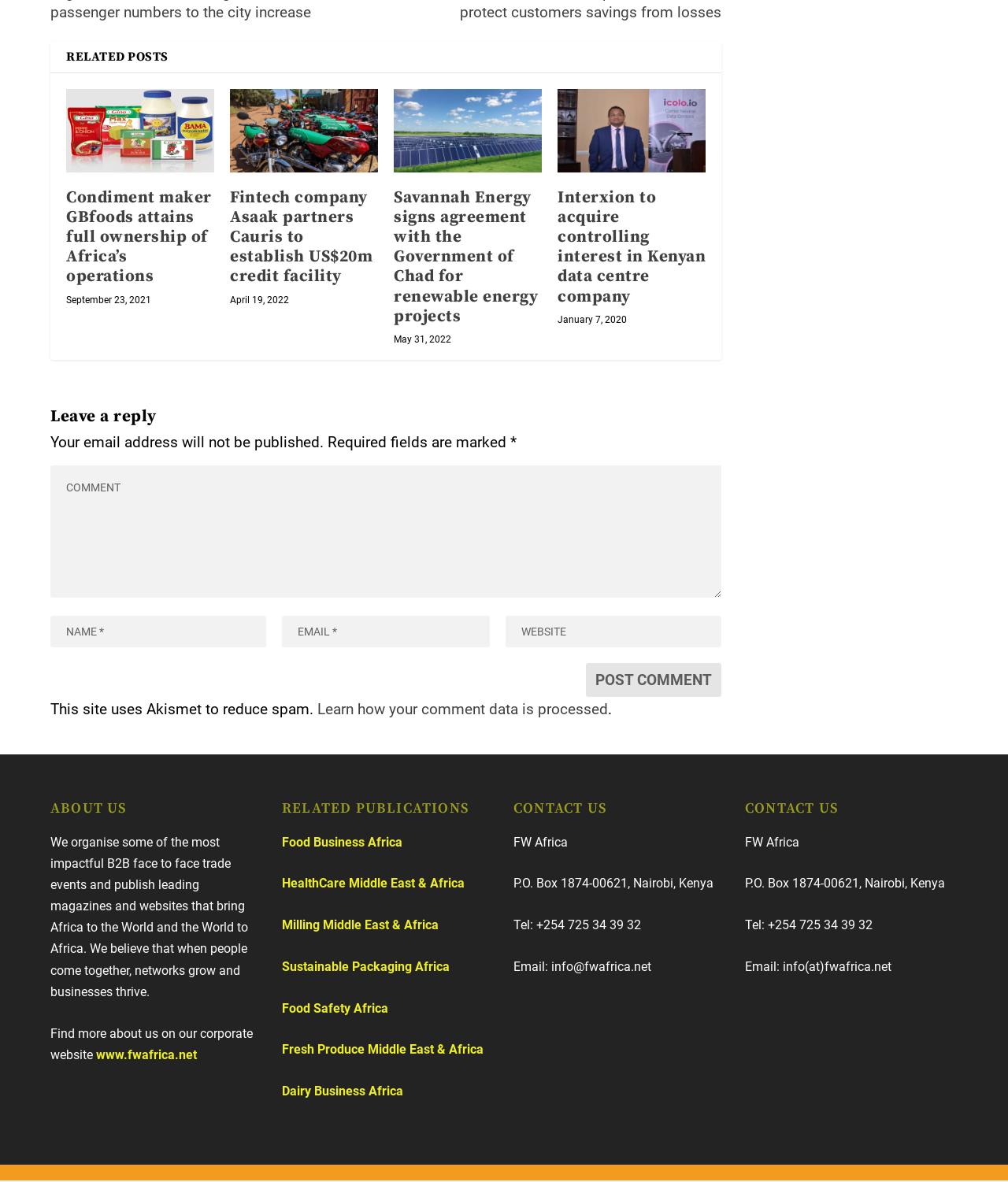Give the bounding box coordinates for the element described as: "www.fwafrica.net".

[0.095, 0.887, 0.195, 0.9]